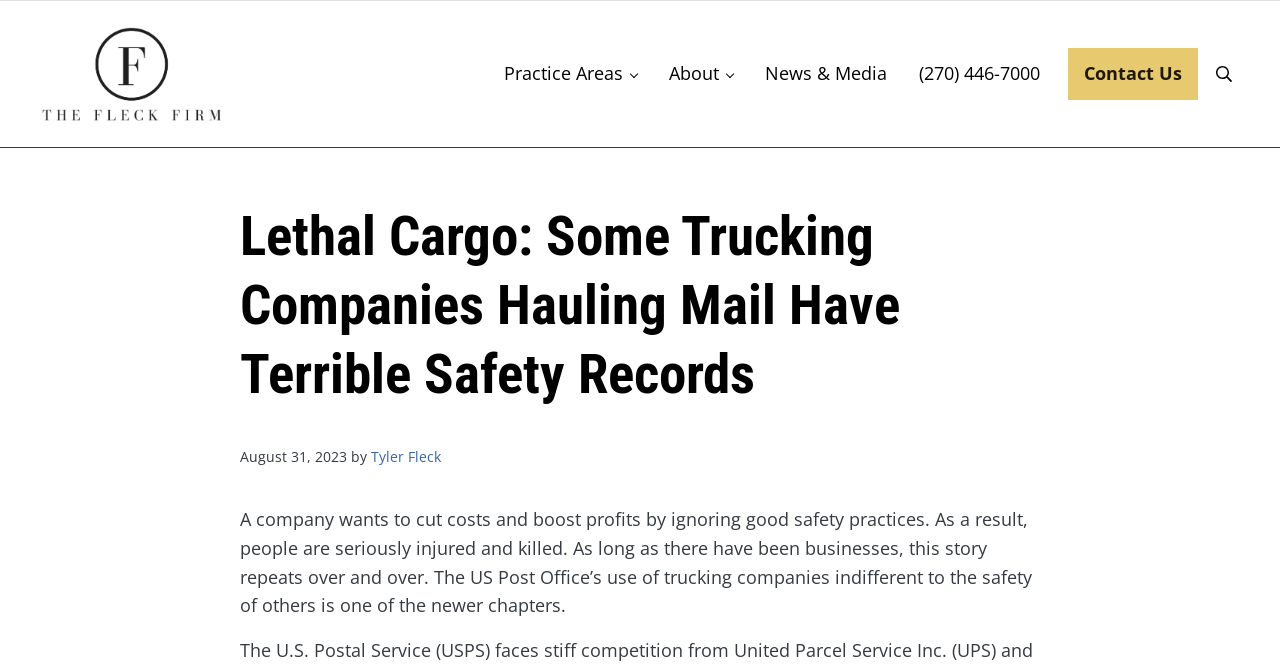Can you specify the bounding box coordinates of the area that needs to be clicked to fulfill the following instruction: "Click the 'Contact Us' link"?

[0.835, 0.072, 0.936, 0.15]